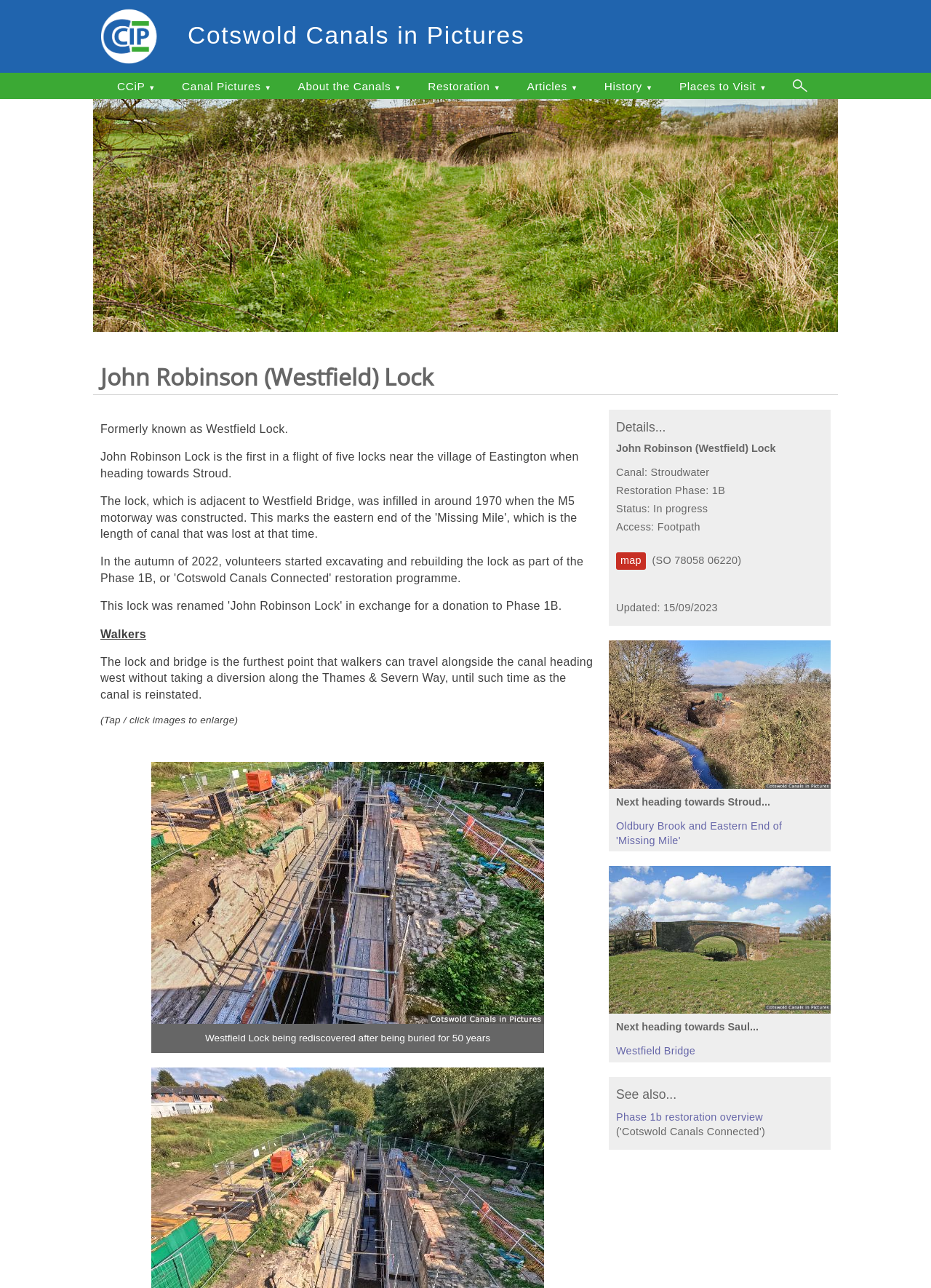Determine the bounding box coordinates in the format (top-left x, top-left y, bottom-right x, bottom-right y). Ensure all values are floating point numbers between 0 and 1. Identify the bounding box of the UI element described by: parent_node: Next heading towards Stroud...

[0.654, 0.497, 0.892, 0.612]